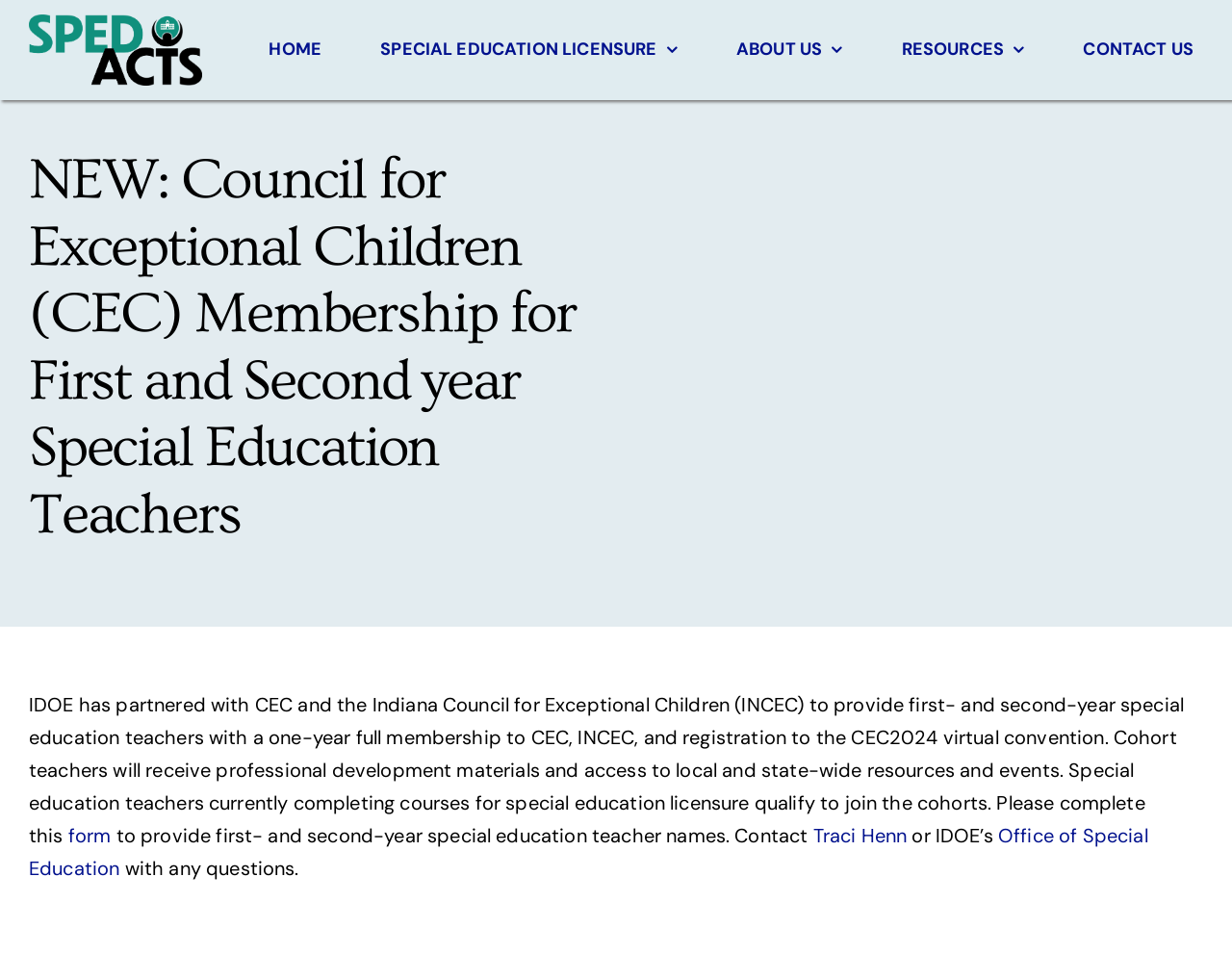Please identify the bounding box coordinates of the element's region that should be clicked to execute the following instruction: "Contact Traci Henn". The bounding box coordinates must be four float numbers between 0 and 1, i.e., [left, top, right, bottom].

[0.66, 0.839, 0.736, 0.865]